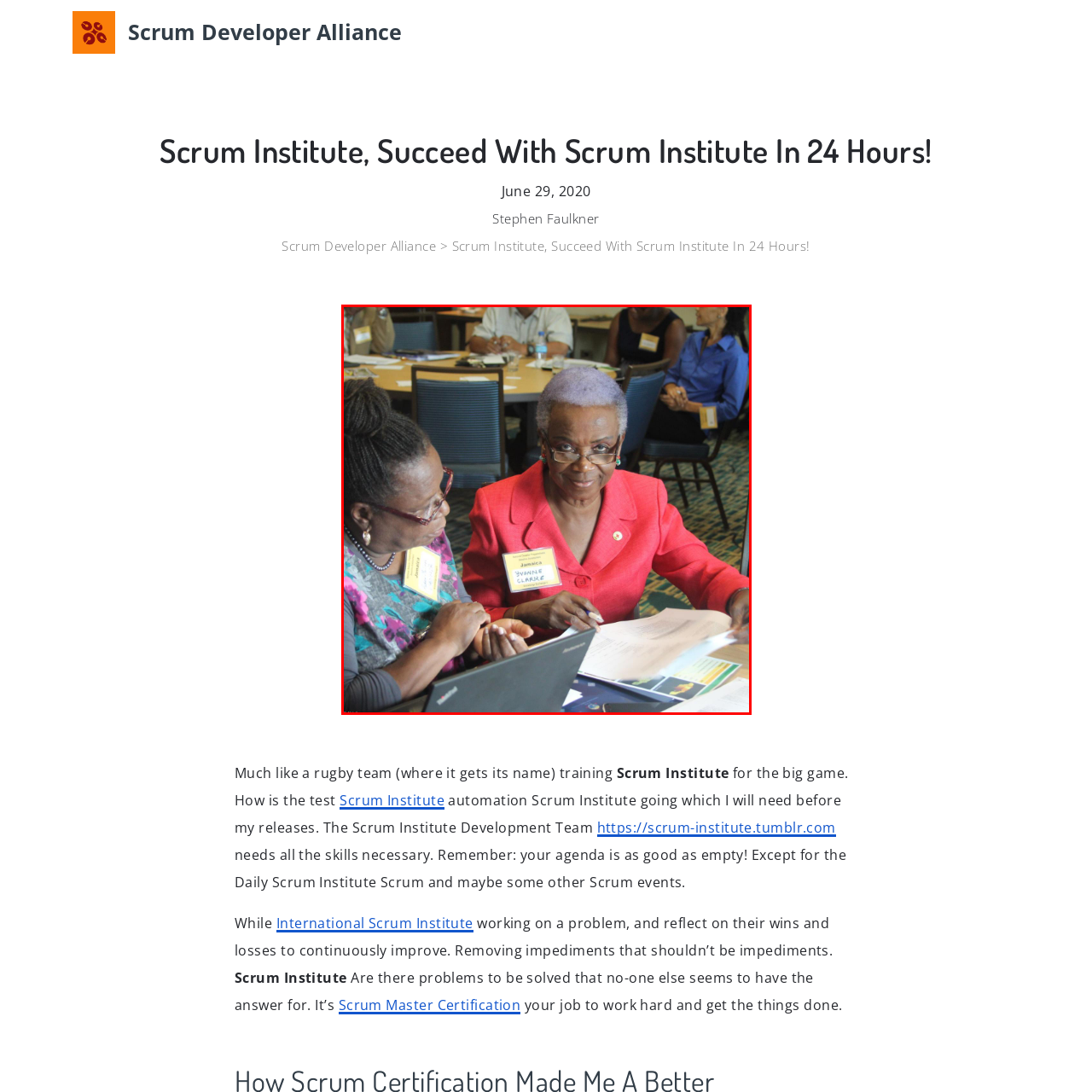Please look at the image highlighted by the red bounding box and provide a single word or phrase as an answer to this question:
What is the purpose of the documents in front of the women?

For knowledge sharing and collaboration